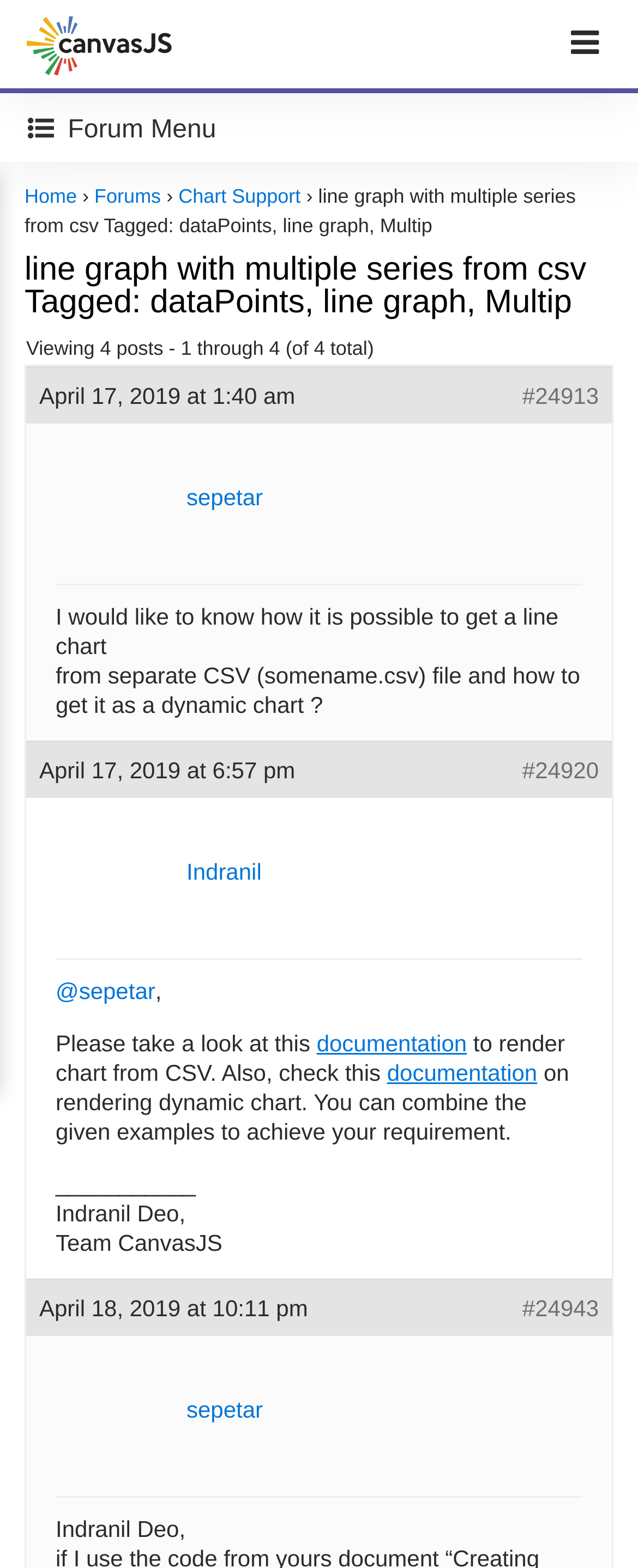Analyze the image and give a detailed response to the question:
What is the topic of the current discussion?

I determined the topic of the current discussion by looking at the heading element which says 'line graph with multiple series from CSV Tagged: dataPoints, line graph, Multip'. This heading is likely to be the topic of the current discussion.